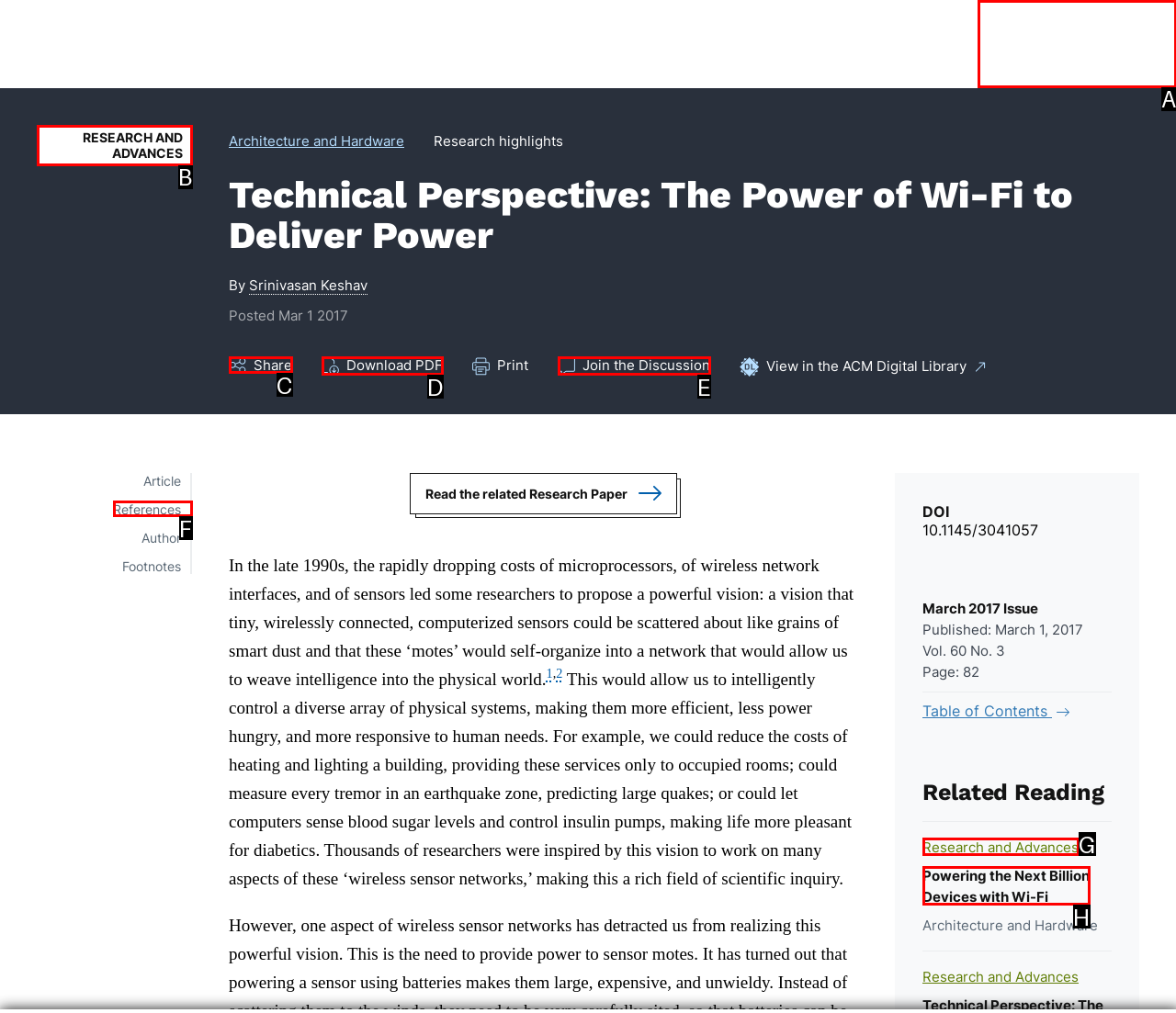Based on the description: References
Select the letter of the corresponding UI element from the choices provided.

F